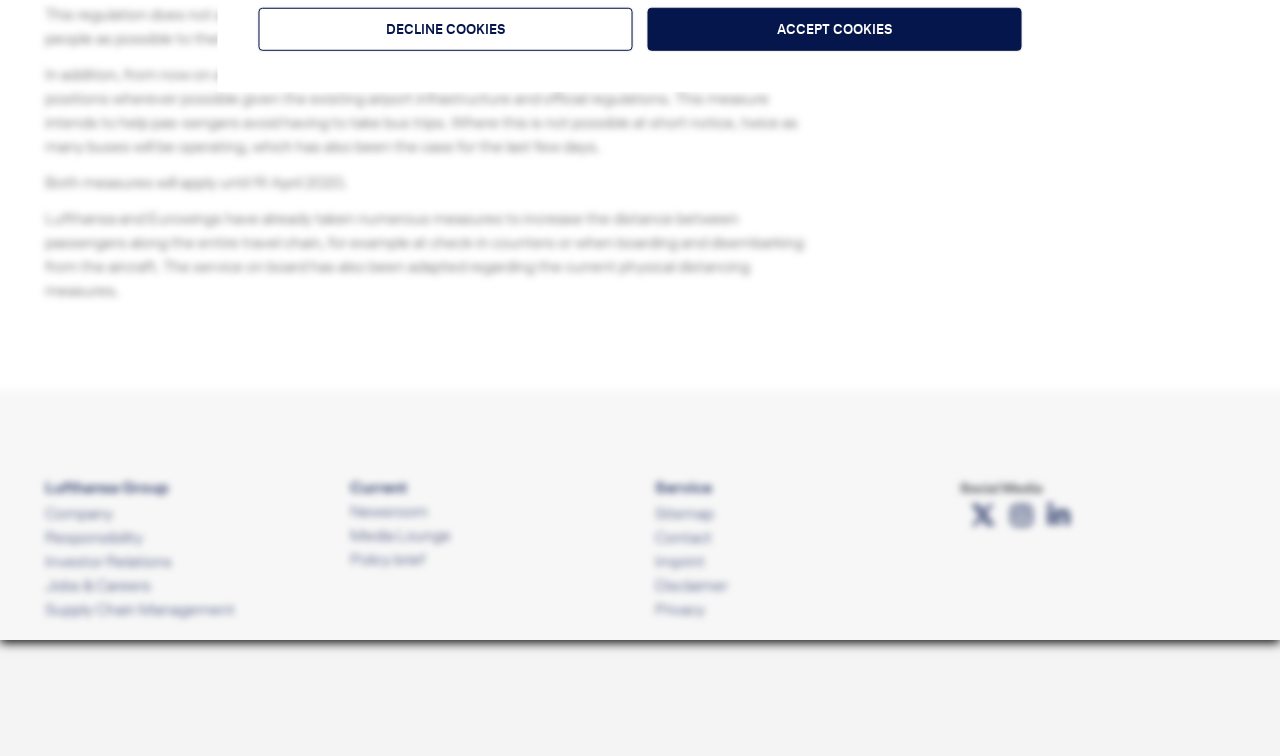Provide the bounding box coordinates of the HTML element described as: "Jobs & Careers". The bounding box coordinates should be four float numbers between 0 and 1, i.e., [left, top, right, bottom].

[0.035, 0.761, 0.118, 0.788]